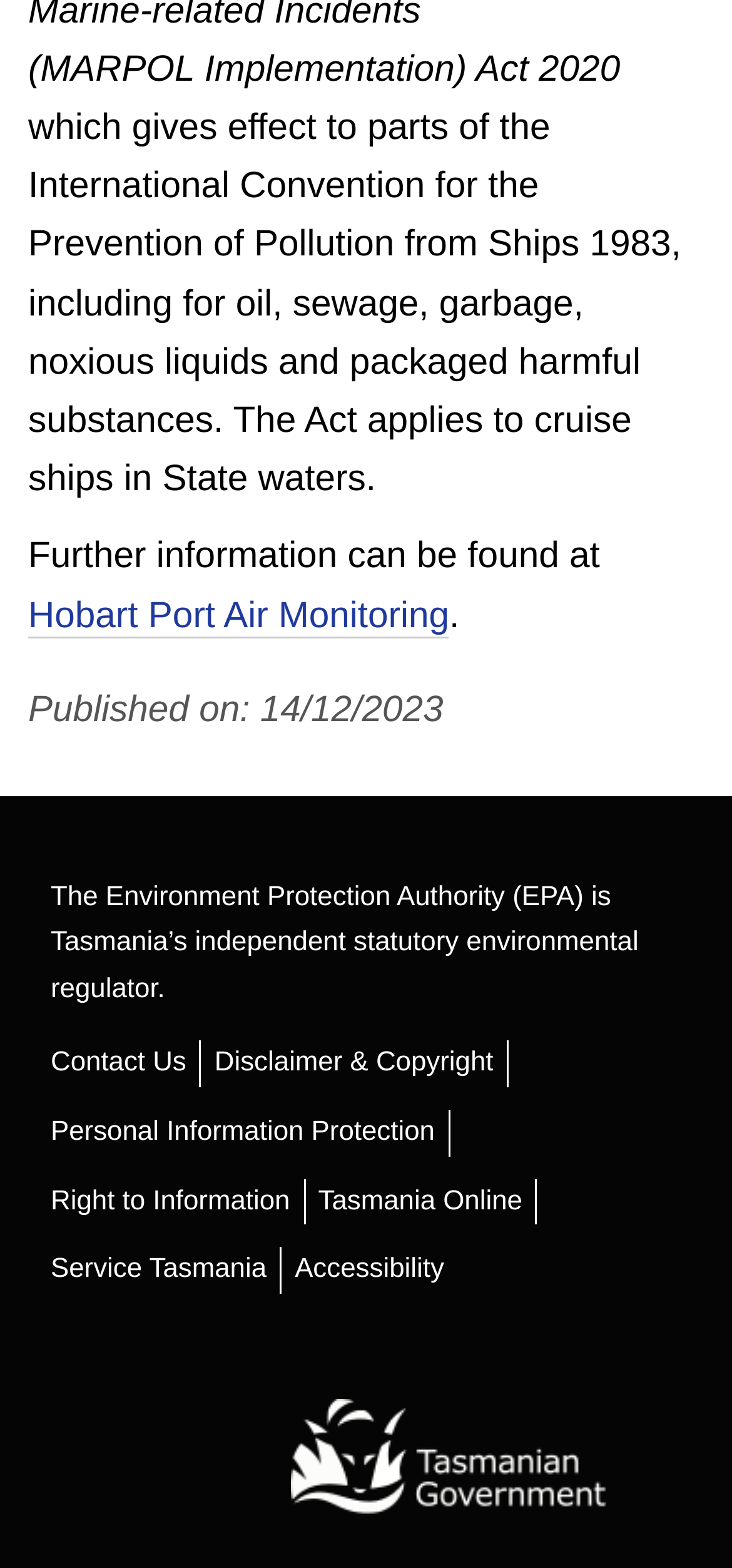Determine the bounding box coordinates of the clickable region to carry out the instruction: "Read the privacy policy".

None